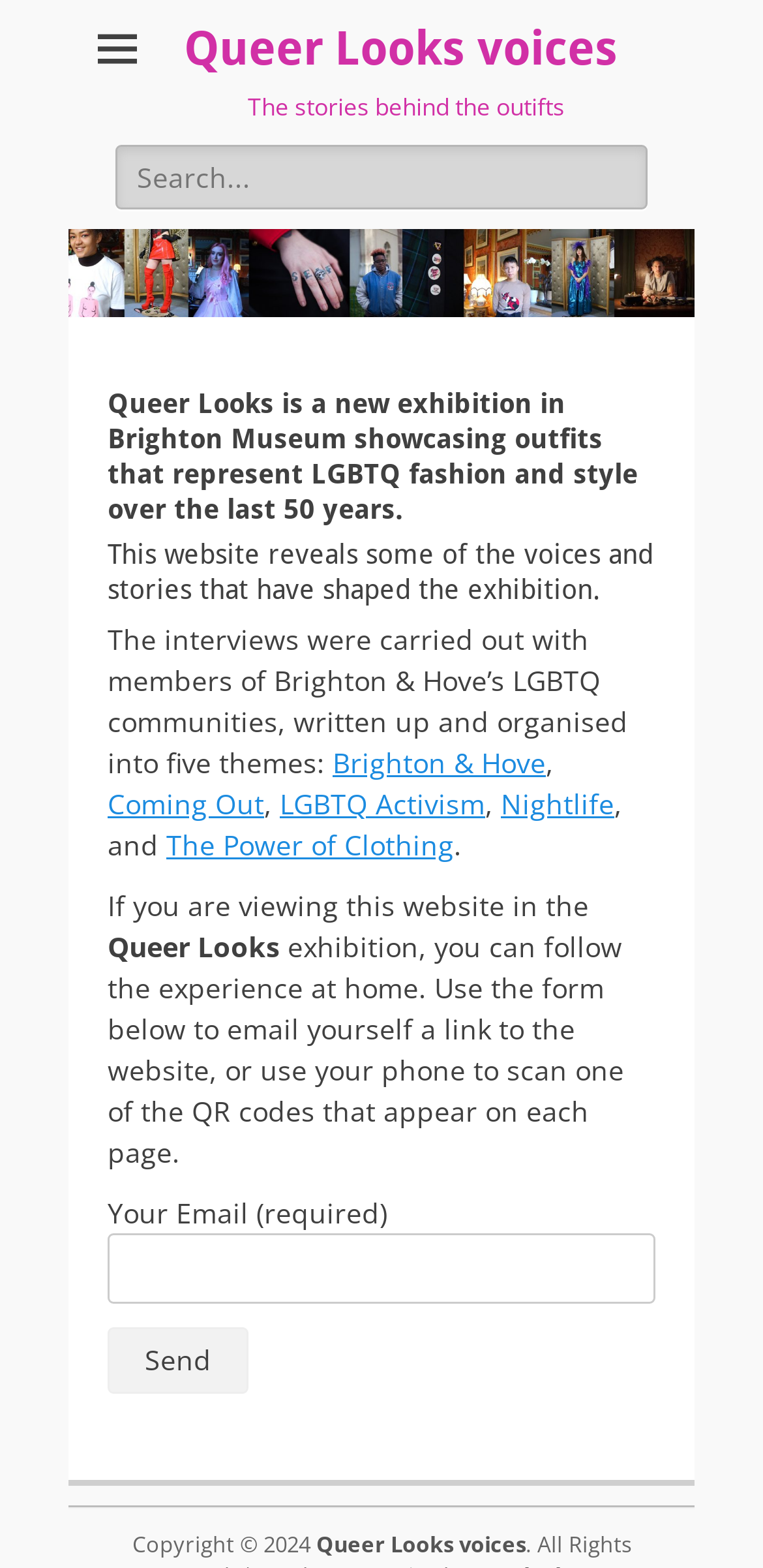Provide the bounding box coordinates in the format (top-left x, top-left y, bottom-right x, bottom-right y). All values are floating point numbers between 0 and 1. Determine the bounding box coordinate of the UI element described as: LGBTQ Activism

[0.367, 0.5, 0.636, 0.524]